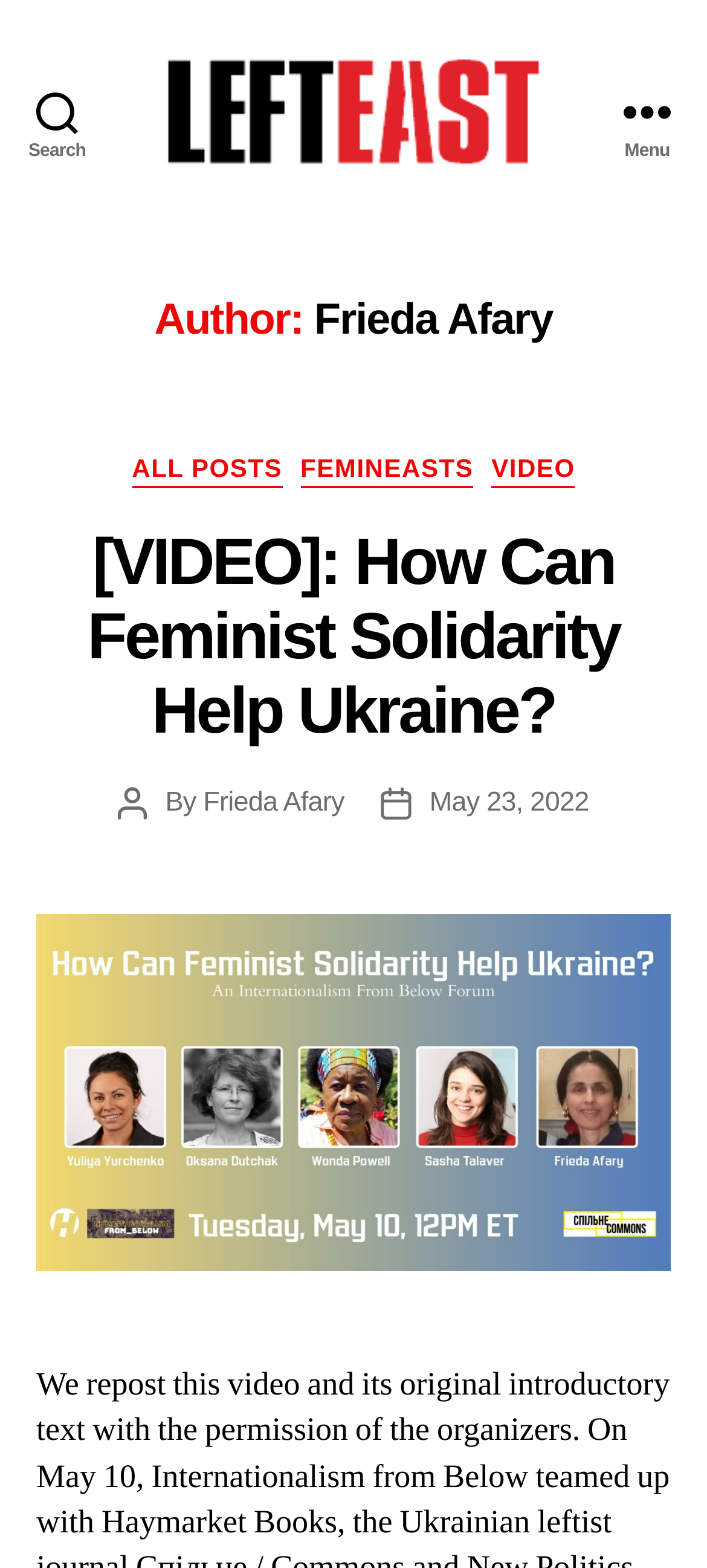Please provide a short answer using a single word or phrase for the question:
When was the latest article posted?

May 23, 2022